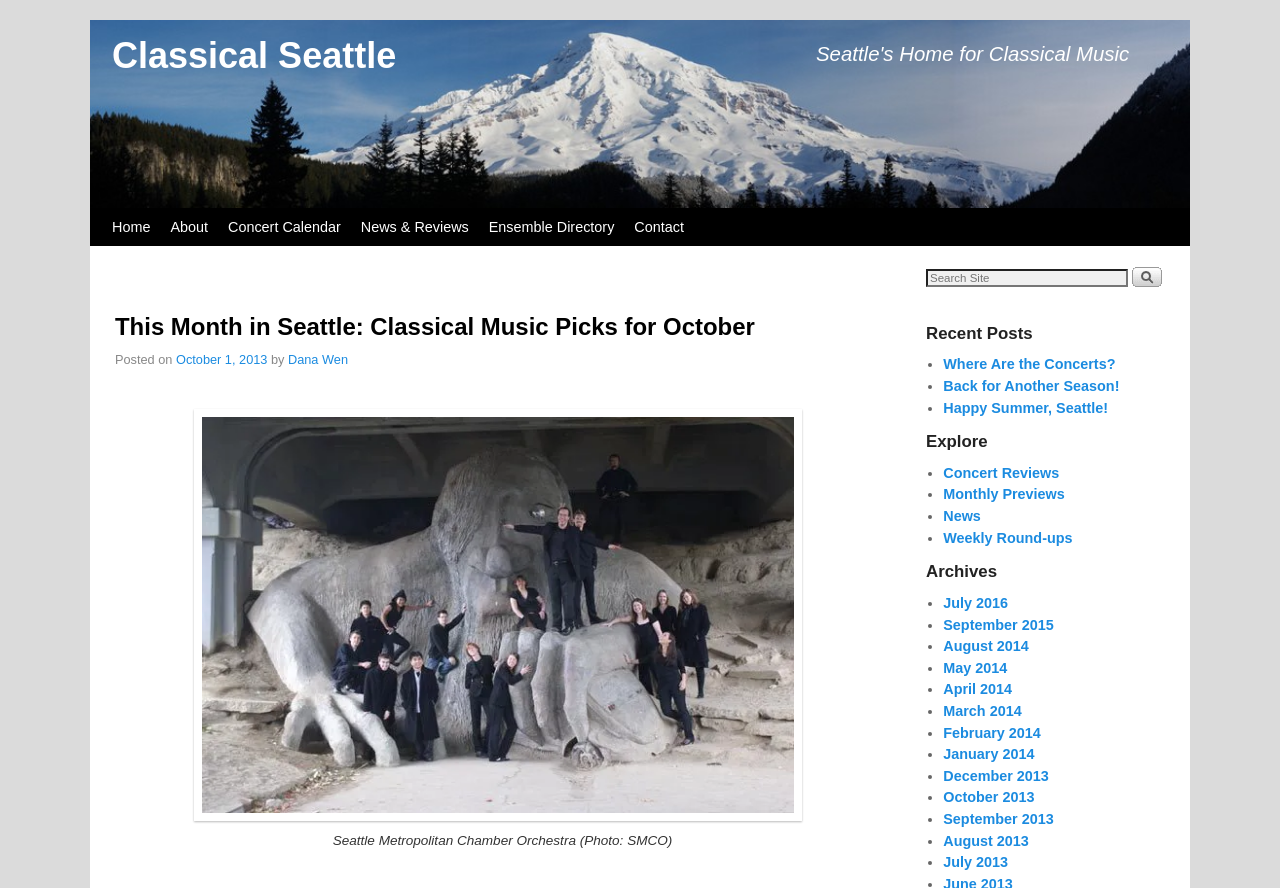Based on the element description October 2013, identify the bounding box coordinates for the UI element. The coordinates should be in the format (top-left x, top-left y, bottom-right x, bottom-right y) and within the 0 to 1 range.

[0.737, 0.889, 0.808, 0.907]